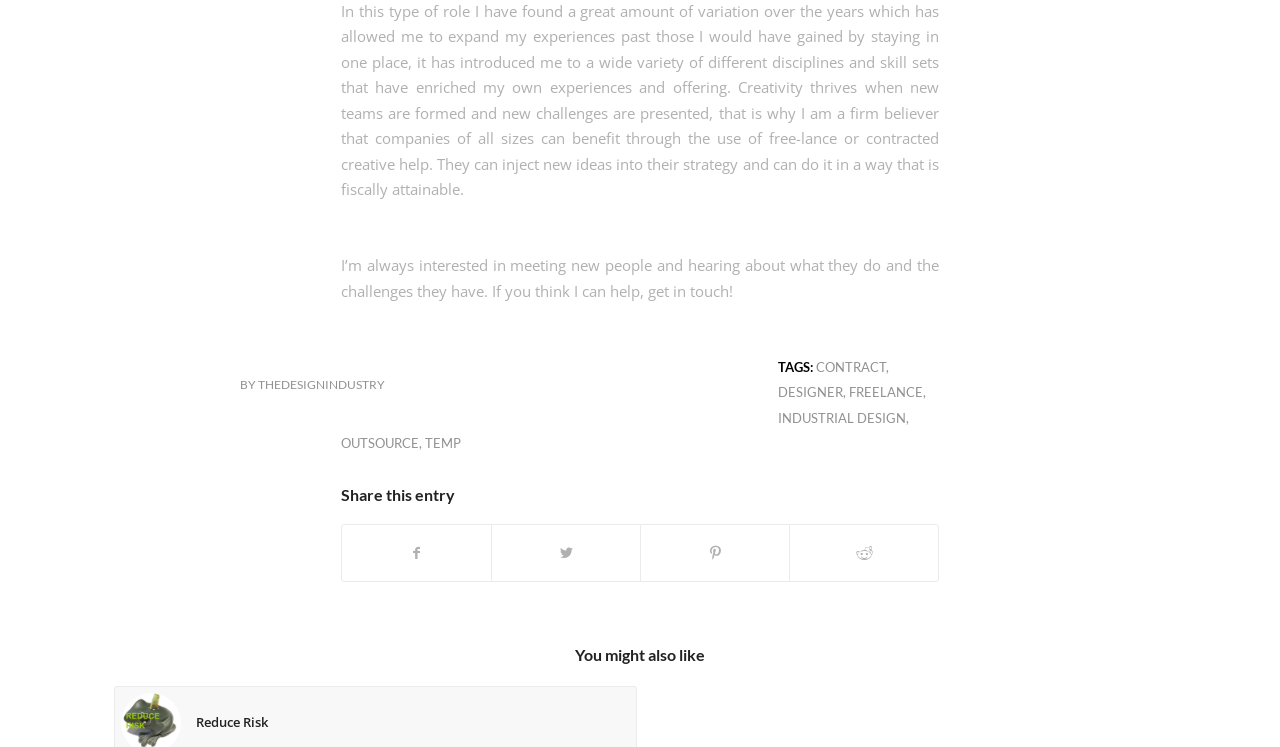Provide the bounding box coordinates of the section that needs to be clicked to accomplish the following instruction: "Read the tags."

[0.608, 0.48, 0.635, 0.502]